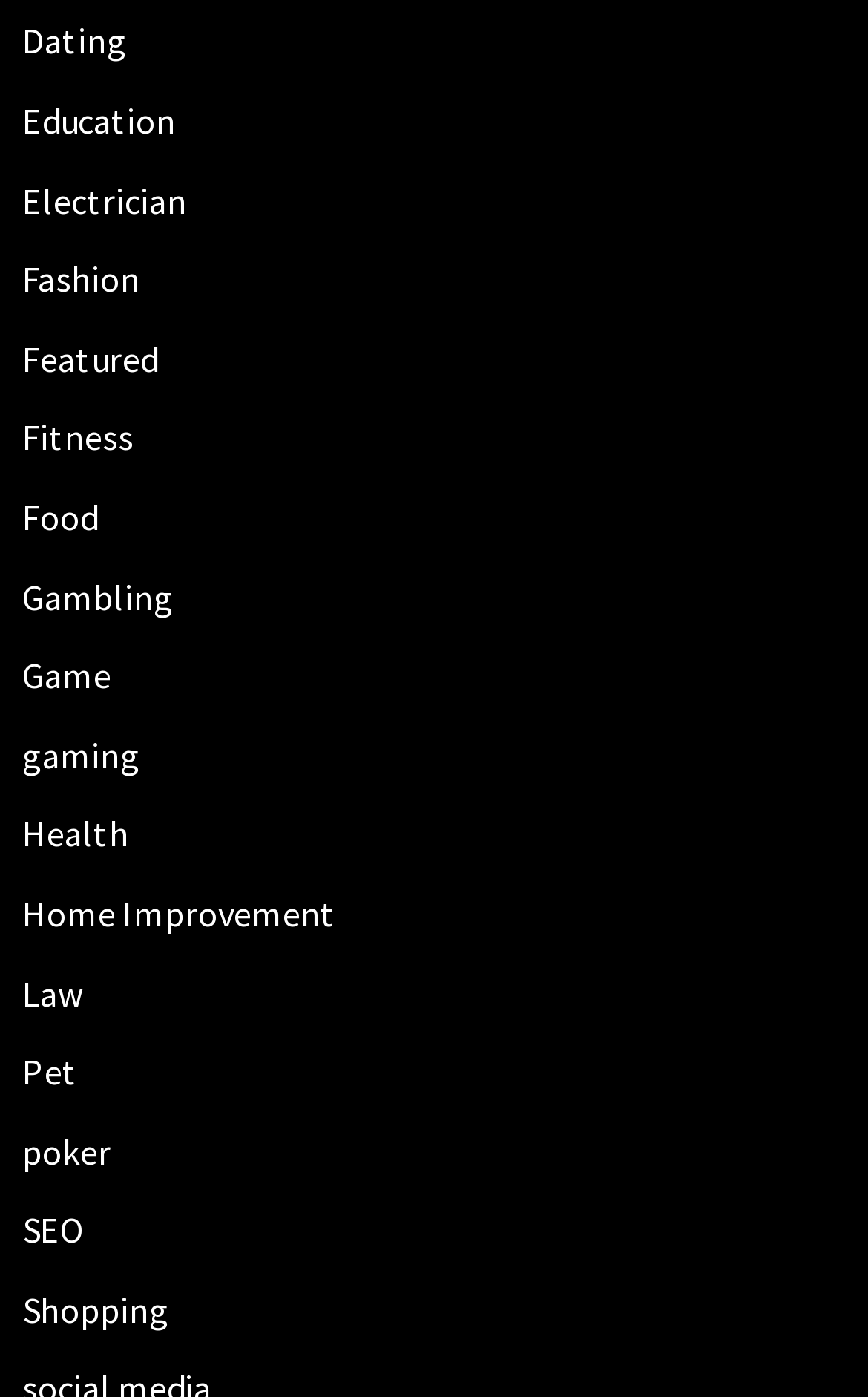How many categories are related to games?
Using the information presented in the image, please offer a detailed response to the question.

I found three categories related to games: 'Gambling', 'Game', and 'Gaming'. These categories are listed separately on the webpage.